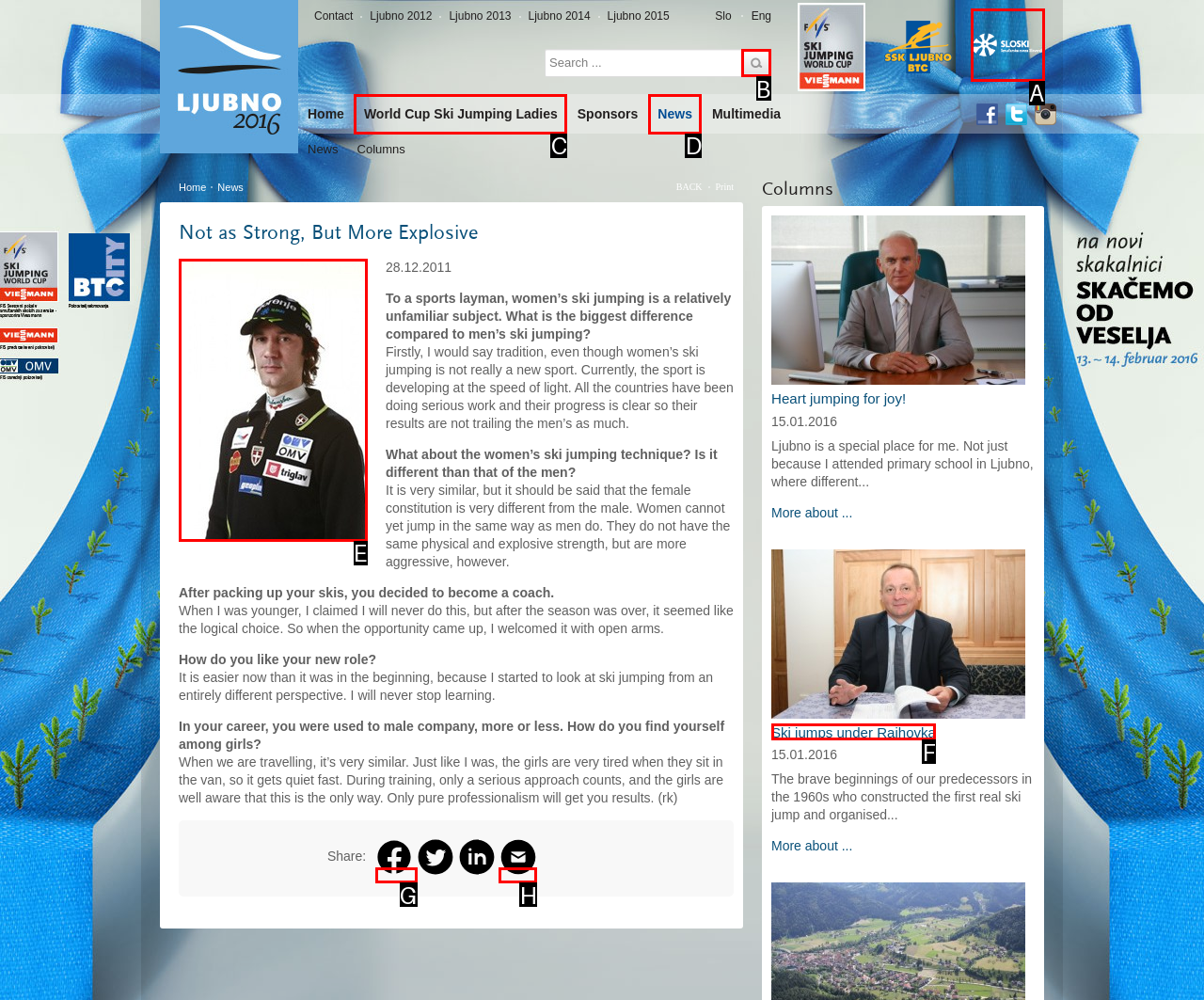Identify the correct UI element to click on to achieve the following task: Click on the 'Search' button Respond with the corresponding letter from the given choices.

B